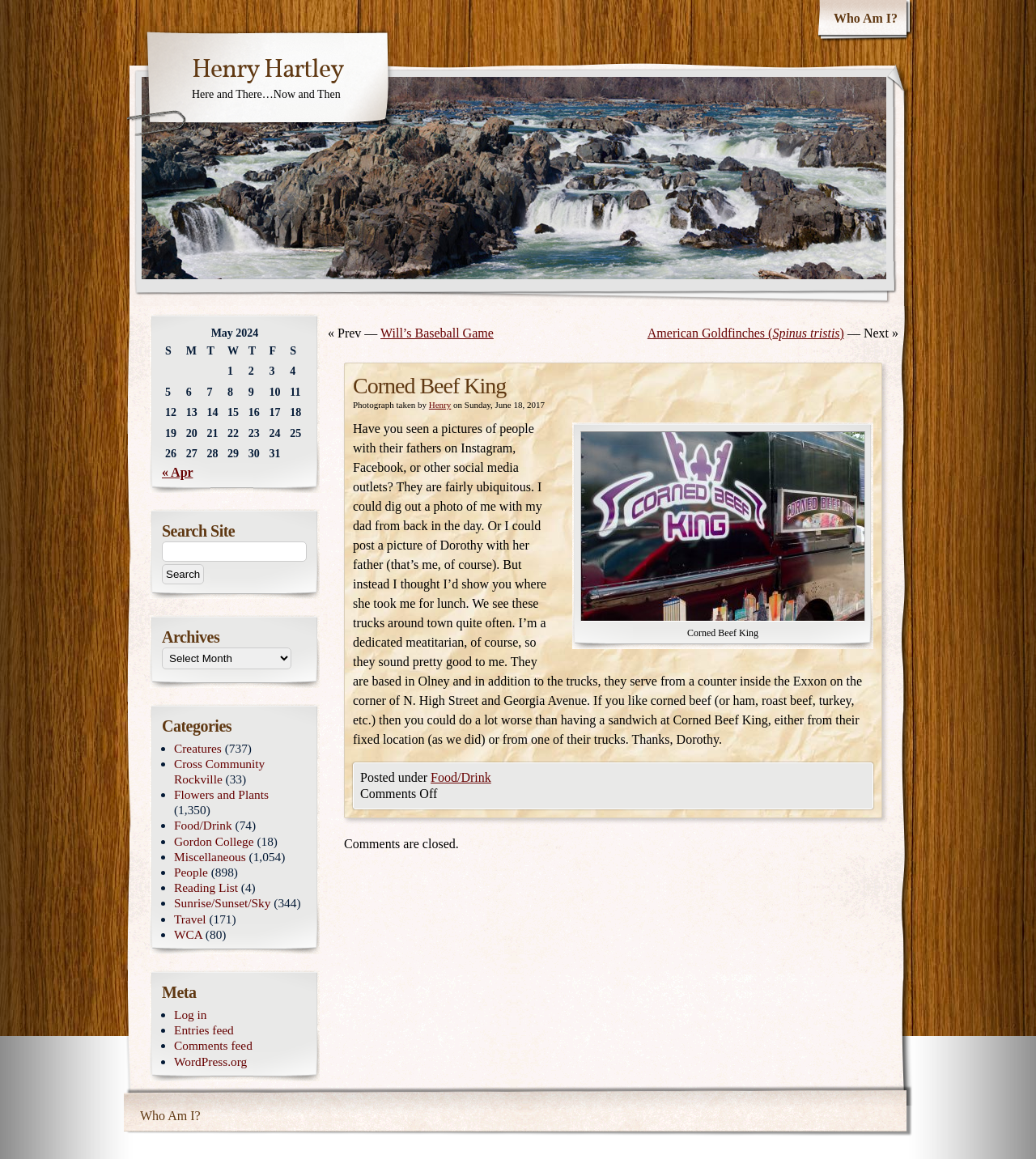Locate the bounding box coordinates of the element to click to perform the following action: 'Select a month from the calendar'. The coordinates should be given as four float values between 0 and 1, in the form of [left, top, right, bottom].

[0.156, 0.281, 0.297, 0.4]